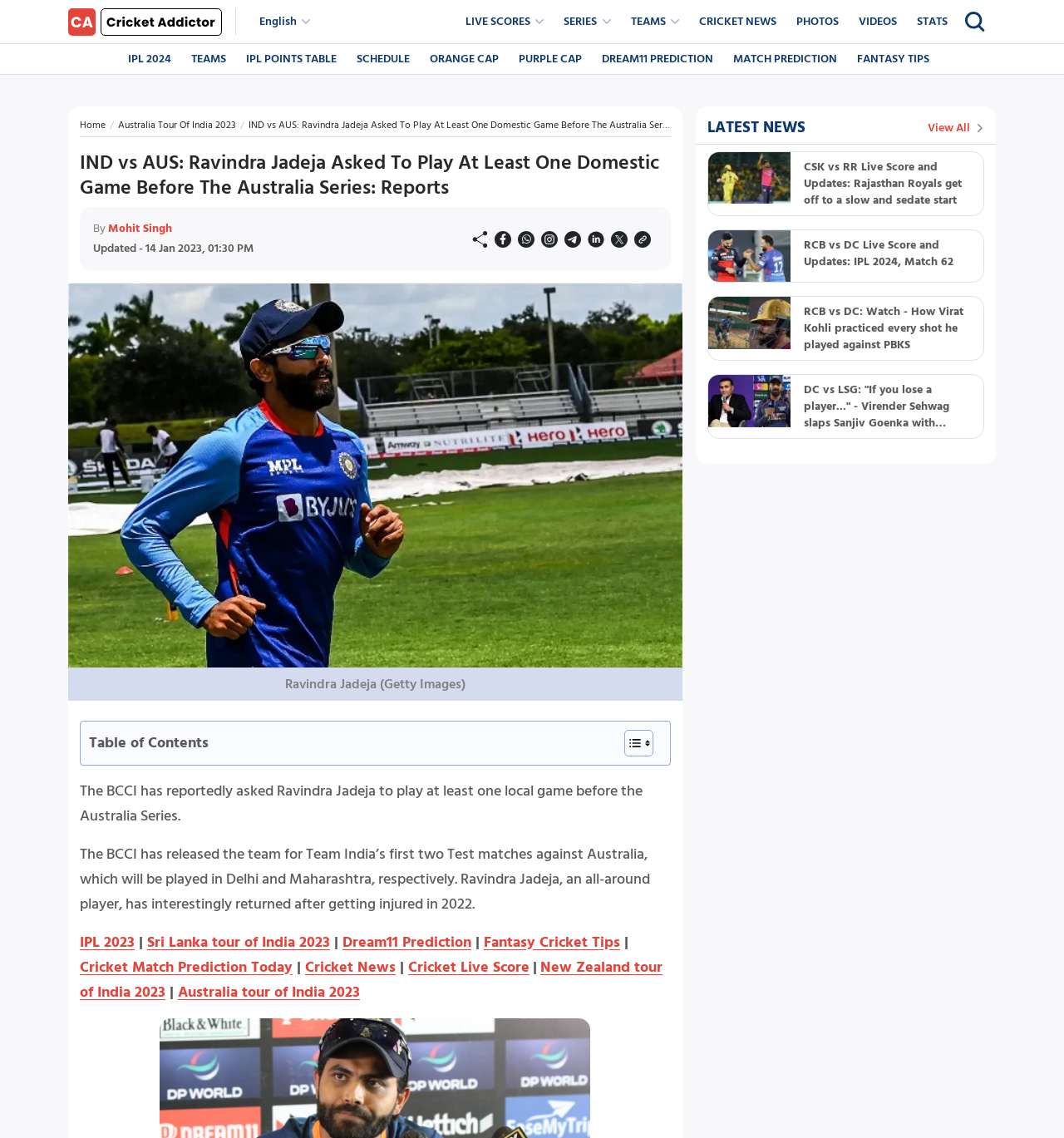Determine the bounding box coordinates of the clickable area required to perform the following instruction: "View the 'CRICKET NEWS' page". The coordinates should be represented as four float numbers between 0 and 1: [left, top, right, bottom].

[0.651, 0.006, 0.736, 0.032]